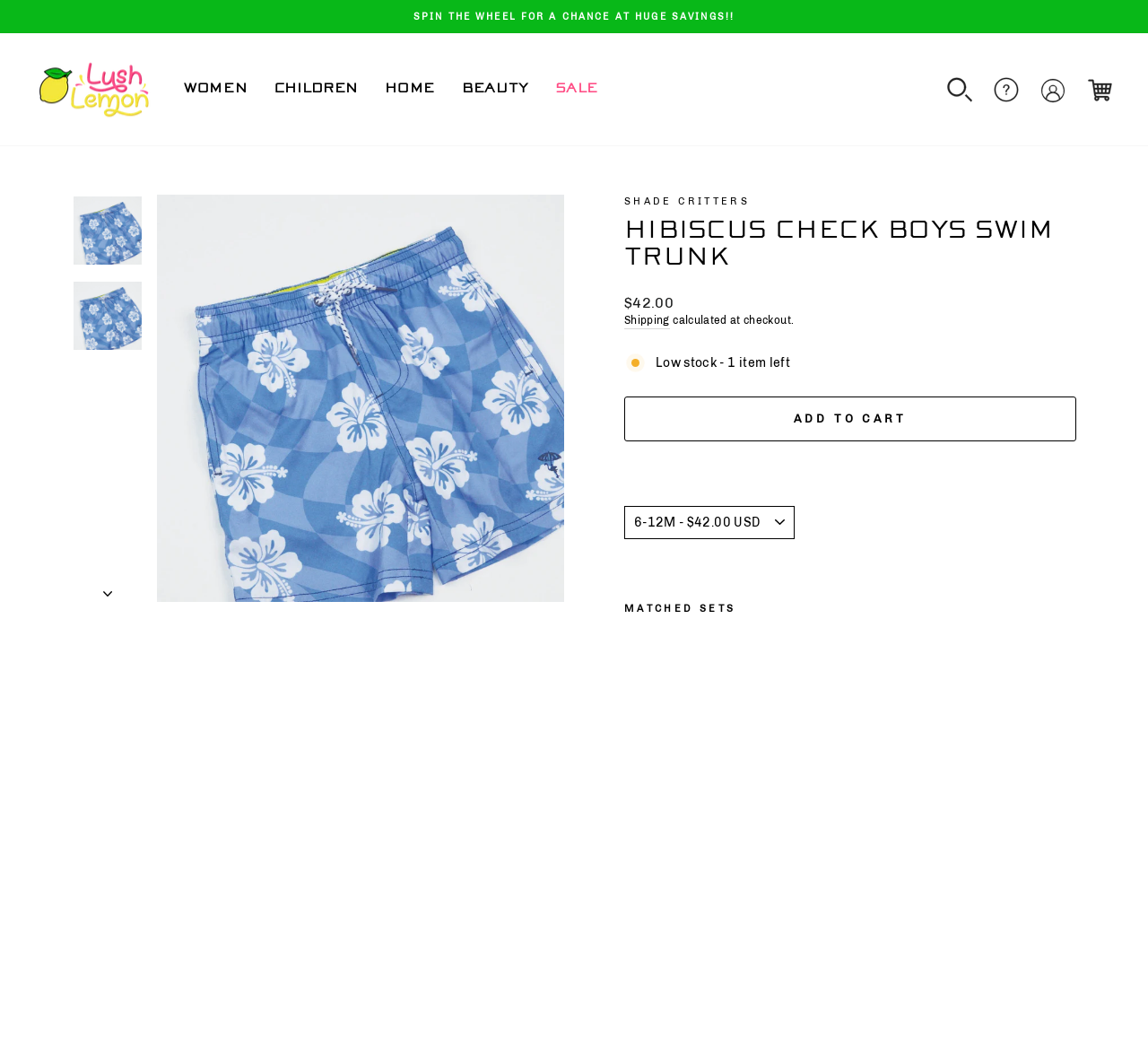Find the coordinates for the bounding box of the element with this description: "Log In".

[0.897, 0.068, 0.938, 0.105]